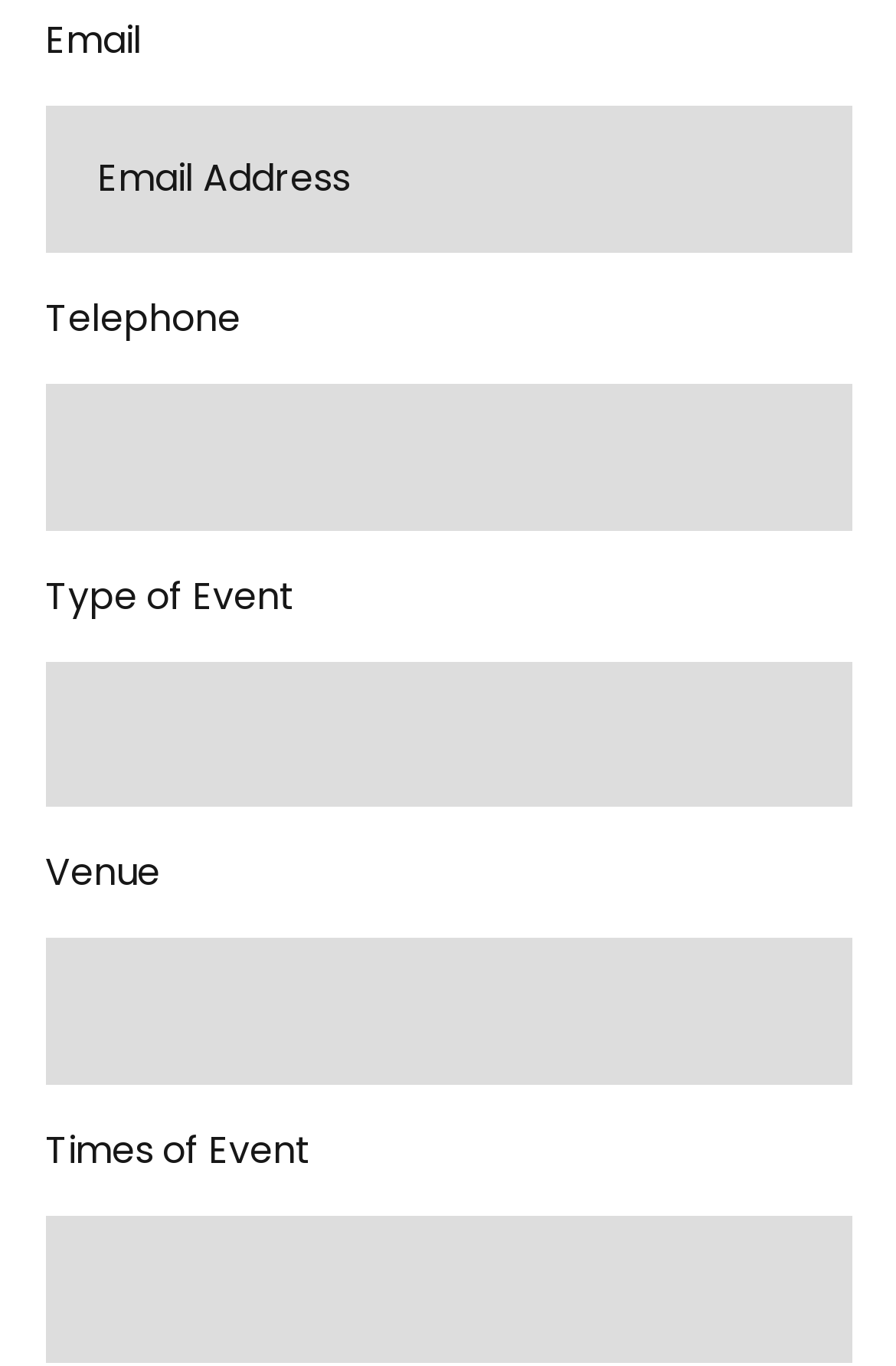Please provide a one-word or short phrase answer to the question:
What is the position of the 'Venue' field?

Fourth